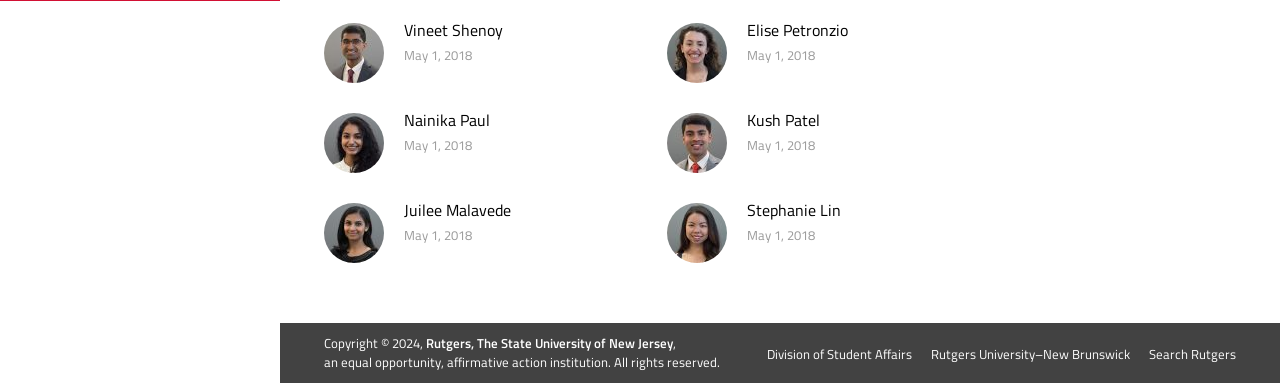Please find the bounding box coordinates of the element that needs to be clicked to perform the following instruction: "View Kush Patel's profile". The bounding box coordinates should be four float numbers between 0 and 1, represented as [left, top, right, bottom].

[0.583, 0.281, 0.64, 0.343]